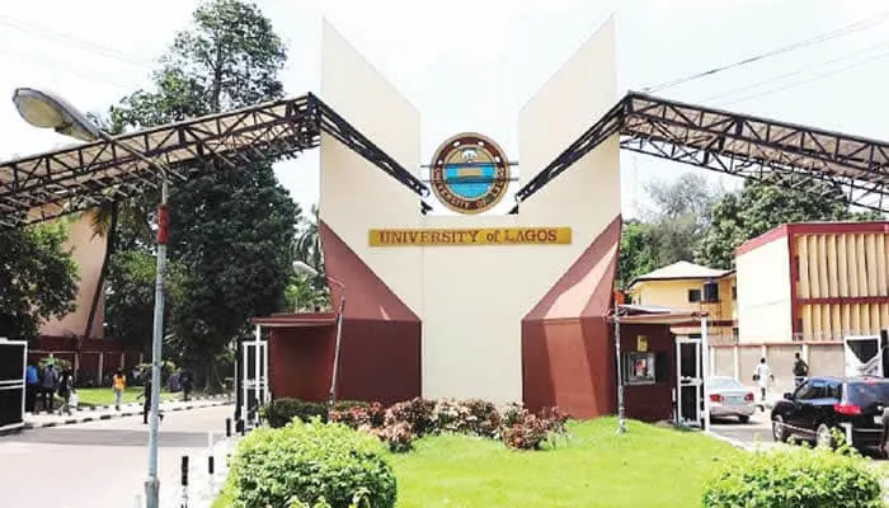Analyze the image and give a detailed response to the question:
What is the atmosphere of the university campus?

The caption describes the background of the image, where elements of campus life are visible, including parked vehicles and people engaged in various activities, which reflects the vibrant atmosphere of the university.